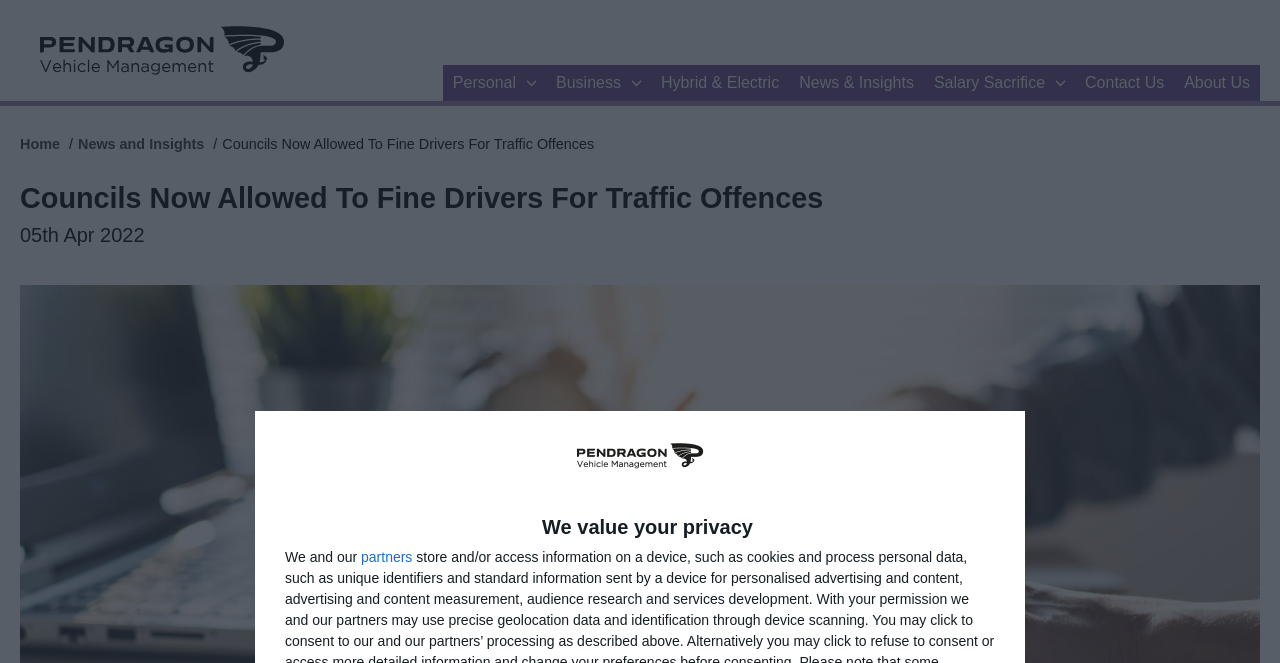Find the bounding box coordinates of the clickable area required to complete the following action: "contact us".

[0.84, 0.098, 0.917, 0.153]